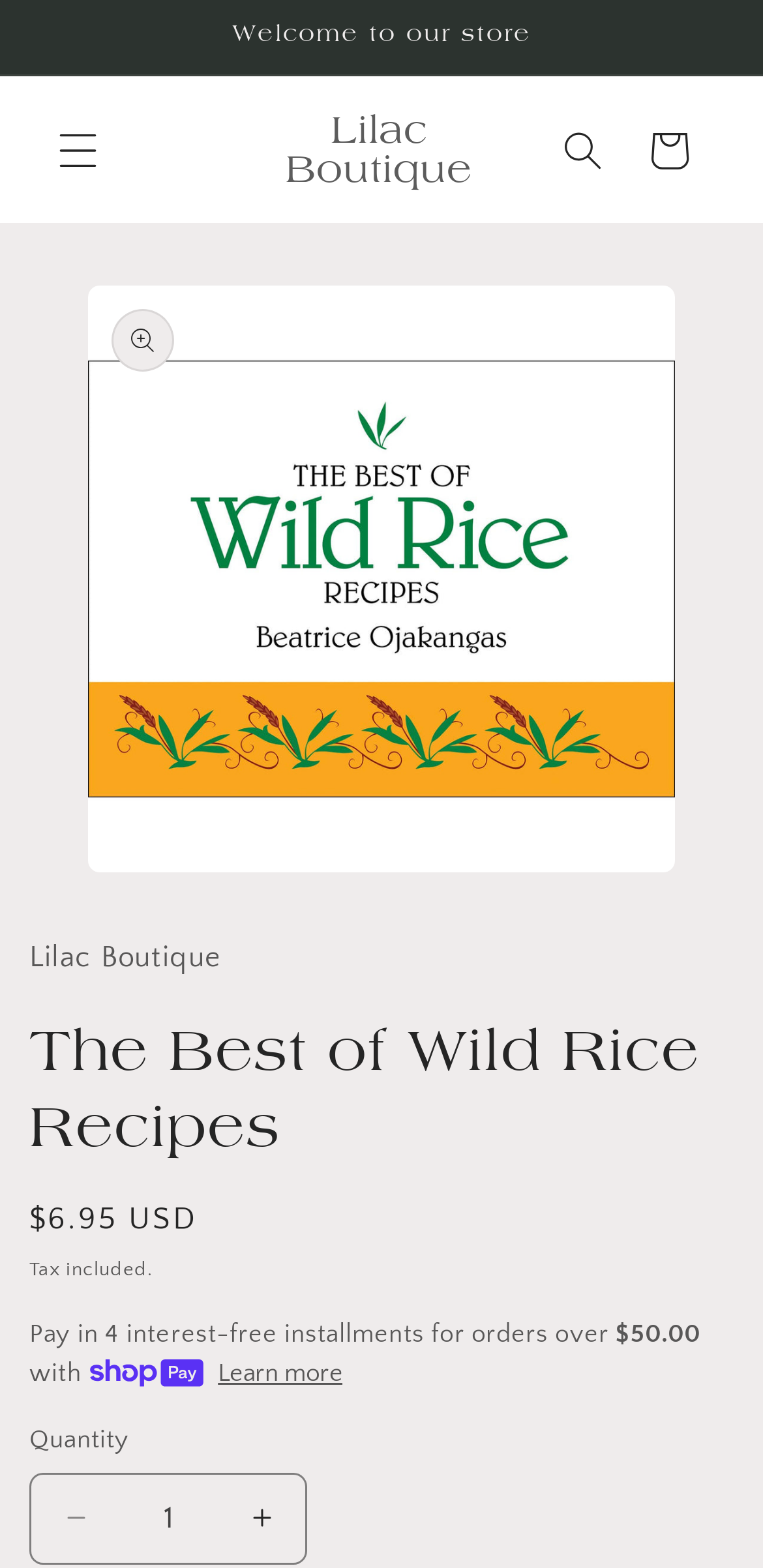Please find the bounding box for the following UI element description. Provide the coordinates in (top-left x, top-left y, bottom-right x, bottom-right y) format, with values between 0 and 1: Learn more

[0.286, 0.864, 0.45, 0.888]